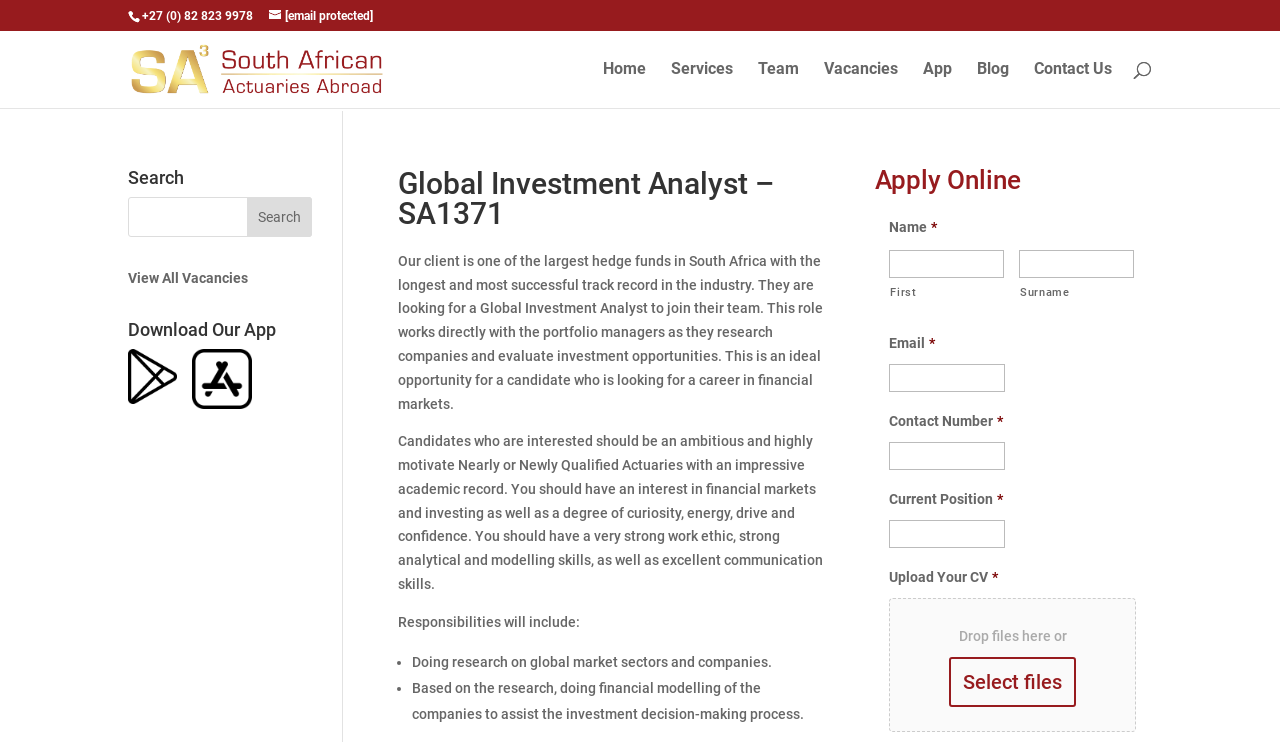Please provide a brief answer to the question using only one word or phrase: 
What is the first responsibility listed for this role?

Doing research on global market sectors and companies